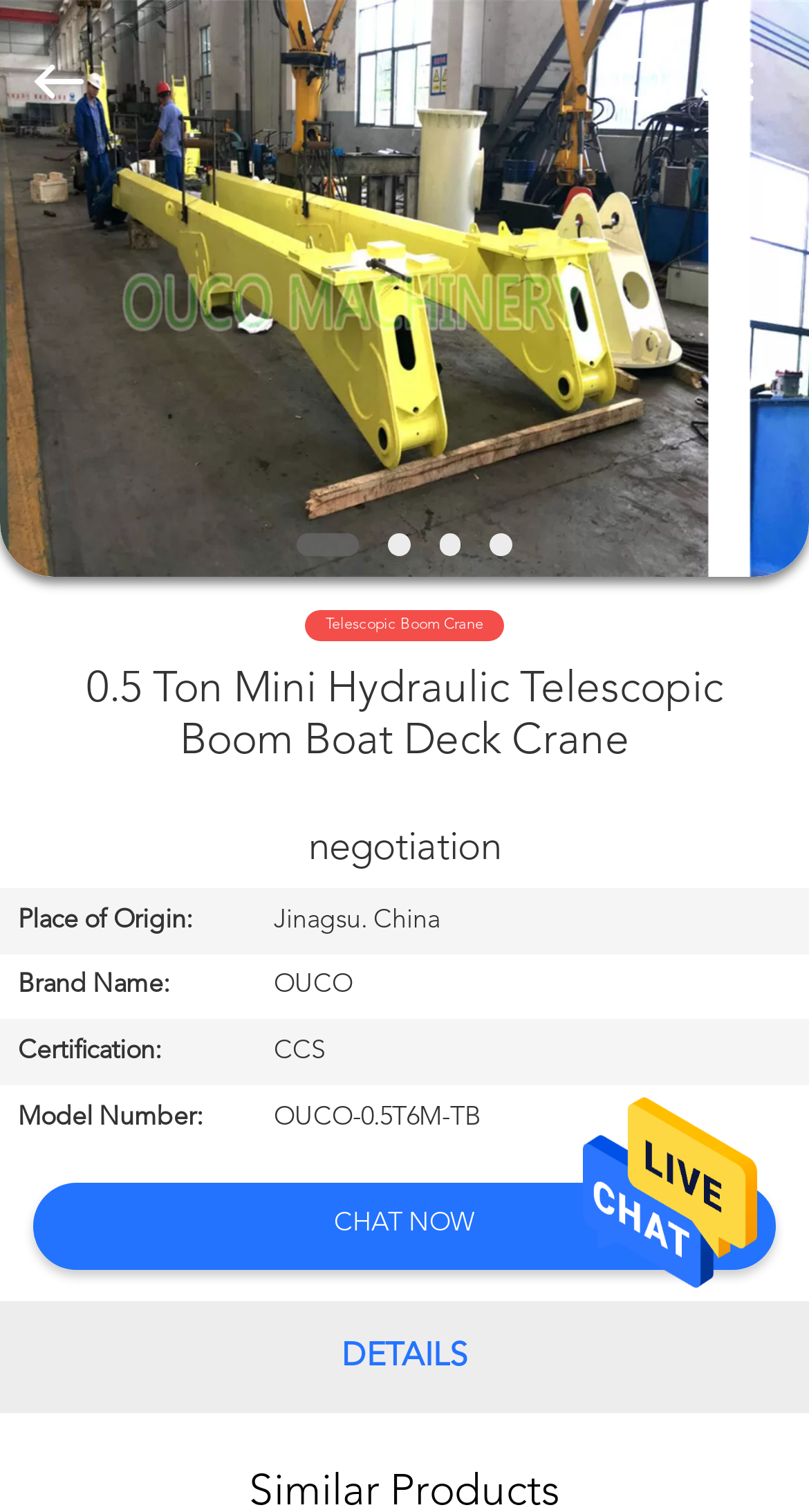Identify the bounding box coordinates of the clickable section necessary to follow the following instruction: "Contact us". The coordinates should be presented as four float numbers from 0 to 1, i.e., [left, top, right, bottom].

[0.0, 0.694, 0.305, 0.77]